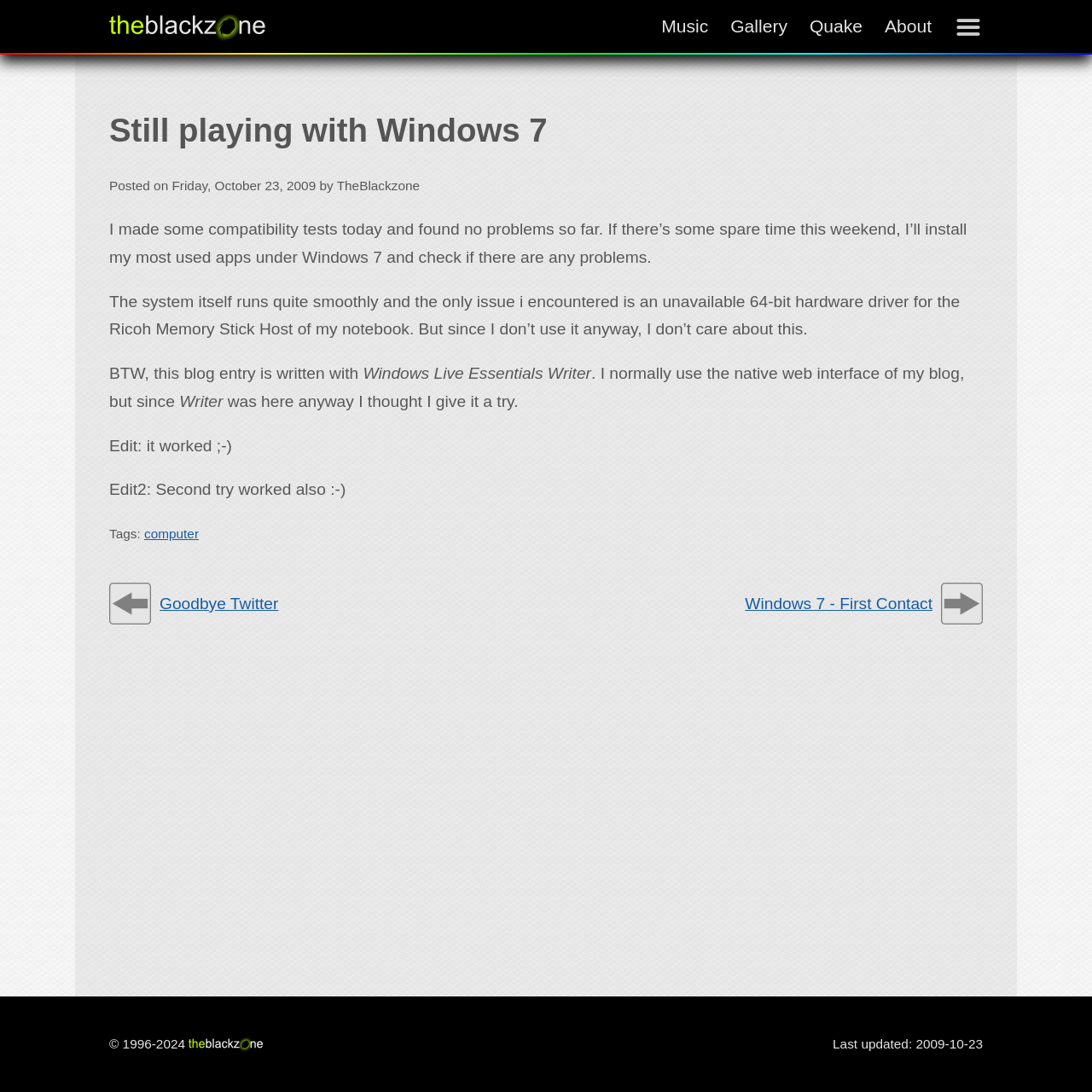Pinpoint the bounding box coordinates of the area that should be clicked to complete the following instruction: "Click the Music link". The coordinates must be given as four float numbers between 0 and 1, i.e., [left, top, right, bottom].

[0.606, 0.012, 0.649, 0.037]